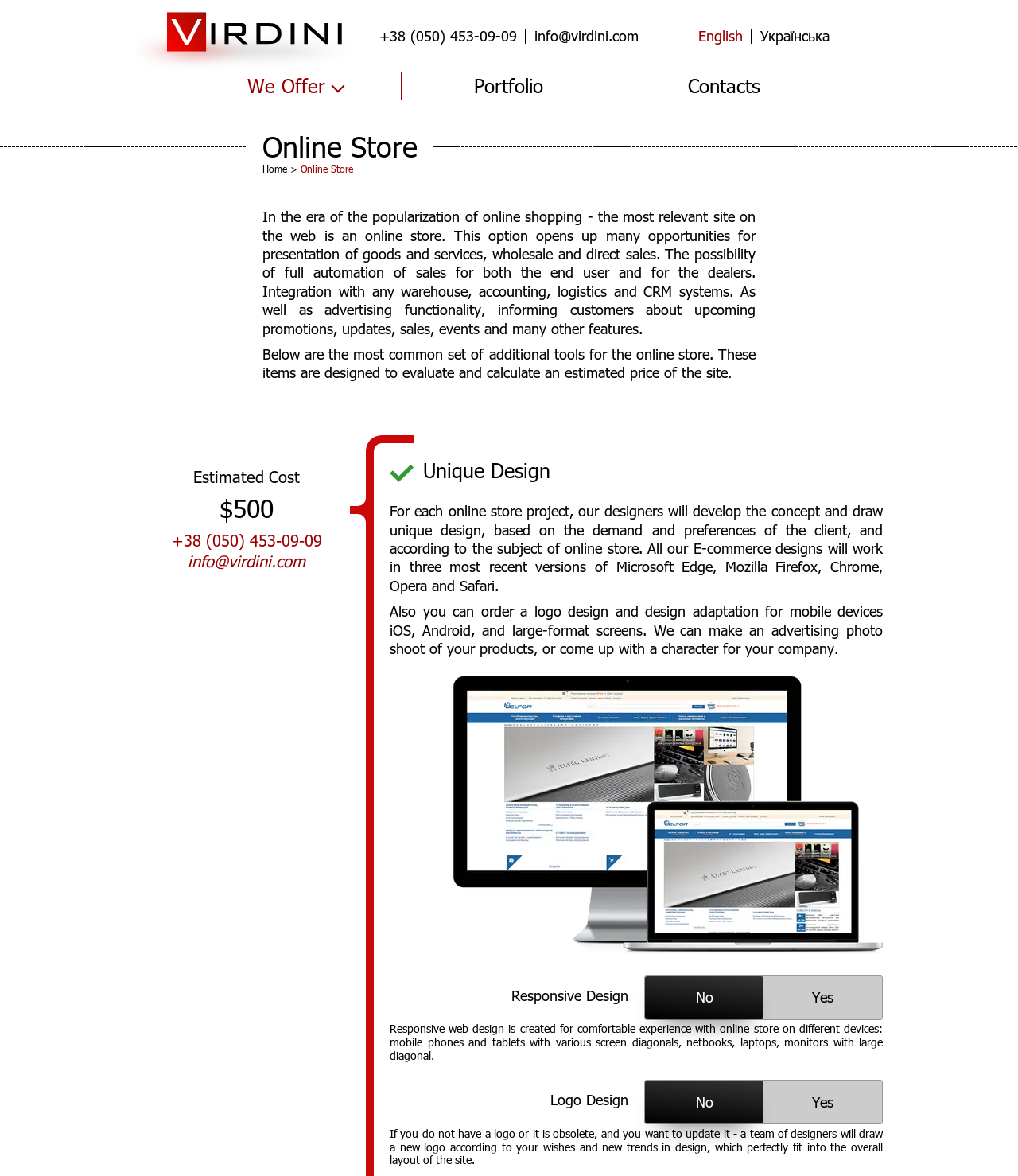Create a detailed narrative of the webpage’s visual and textual elements.

The webpage is an online store for Virdini, with a prominent logo and title at the top left corner. Below the logo, there are several links to switch between languages, including English and Ukrainian. To the right of the language links, there is a phone number and an email address.

The main content of the page is divided into sections. The first section has a heading "Online Store" and a brief description of the benefits of having an online store. Below this, there is a paragraph of text explaining the features of an online store, including automation of sales, integration with various systems, and advertising functionality.

The next section is about the services offered by Virdini. There are three sub-sections: "Unique Design", "Responsive Design", and "Logo Design". Each sub-section has a title, a brief description, and an image. The "Unique Design" section explains that Virdini's designers will develop a custom design for each online store project, and that the design will be compatible with various browsers and devices. The "Responsive Design" section explains that the design will be optimized for different devices and screen sizes. The "Logo Design" section explains that Virdini's designers can create a new logo for clients who don't have one or want to update their existing logo.

At the bottom of the page, there is a section with an "Estimated Cost" of $500, along with a phone number and an email address.